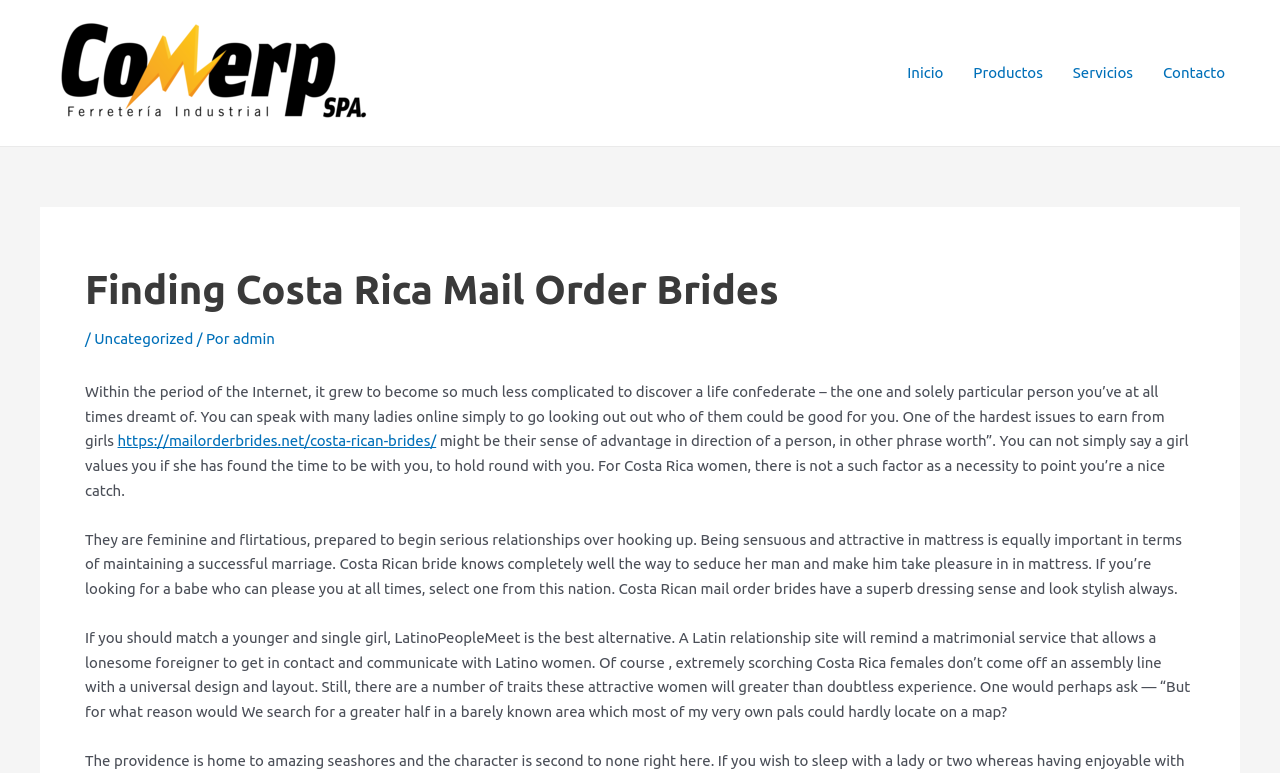Identify the bounding box of the HTML element described as: "About".

None